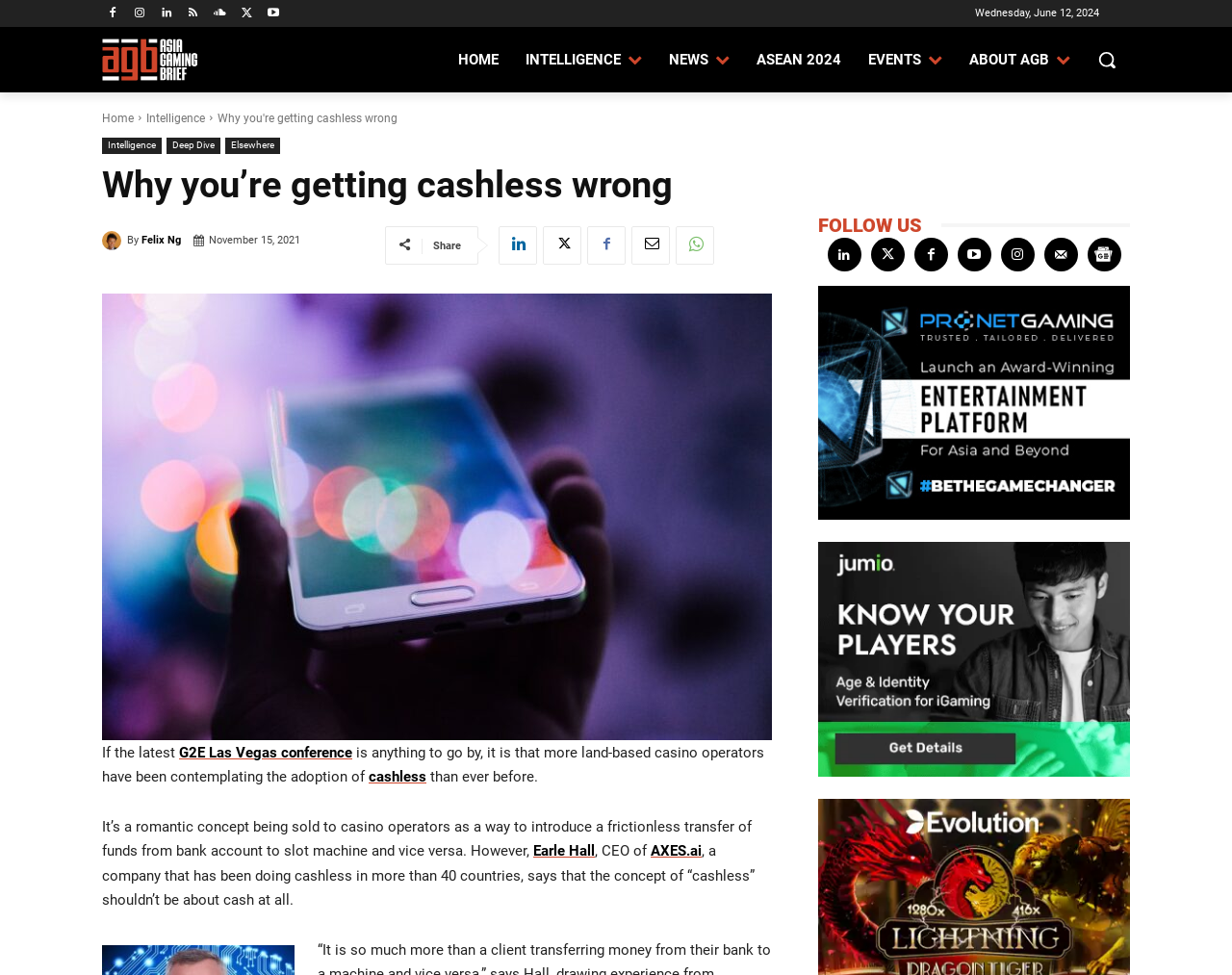Explain in detail what is displayed on the webpage.

The webpage appears to be an article from Asia Gaming Brief, with the title "Why you're getting cashless wrong" written by Felix Ng. At the top of the page, there is a date "Wednesday, June 12, 2024" and a row of social media icons. Below that, there is a navigation menu with links to "HOME", "INTELLIGENCE", "NEWS", "ASEAN 2024", "EVENTS", and "ABOUT AGB".

The main content of the article starts with a heading "Why you're getting cashless wrong" followed by a brief introduction. The article discusses the concept of cashless casinos, citing the latest G2E Las Vegas conference, where more land-based casino operators are considering adopting cashless systems. The article quotes Earle Hall, CEO of AXES.ai, who argues that the concept of "cashless" shouldn't be about cash at all.

The article is accompanied by an image related to cashless casinos. There are also social media sharing links and a "FOLLOW US" section with links to various social media platforms. At the bottom of the page, there are links to other websites, including Google News, Pronet Gaming, and Jumio, each with its corresponding logo.